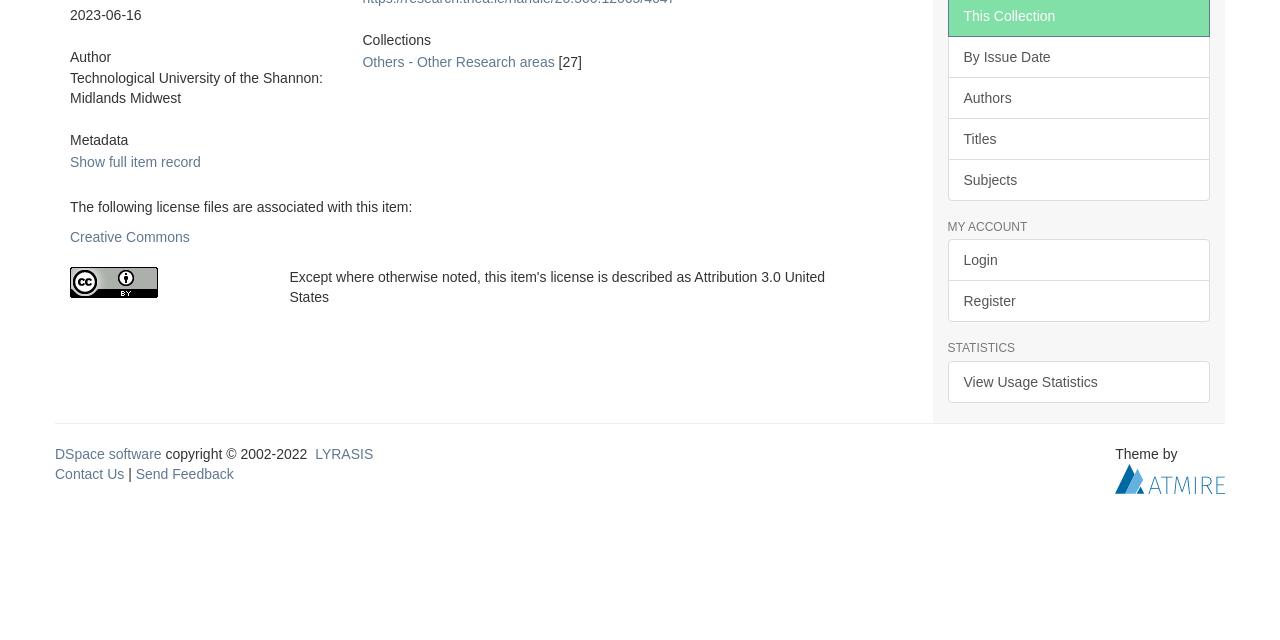Using the element description Authors, predict the bounding box coordinates for the UI element. Provide the coordinates in (top-left x, top-left y, bottom-right x, bottom-right y) format with values ranging from 0 to 1.

[0.74, 0.121, 0.945, 0.186]